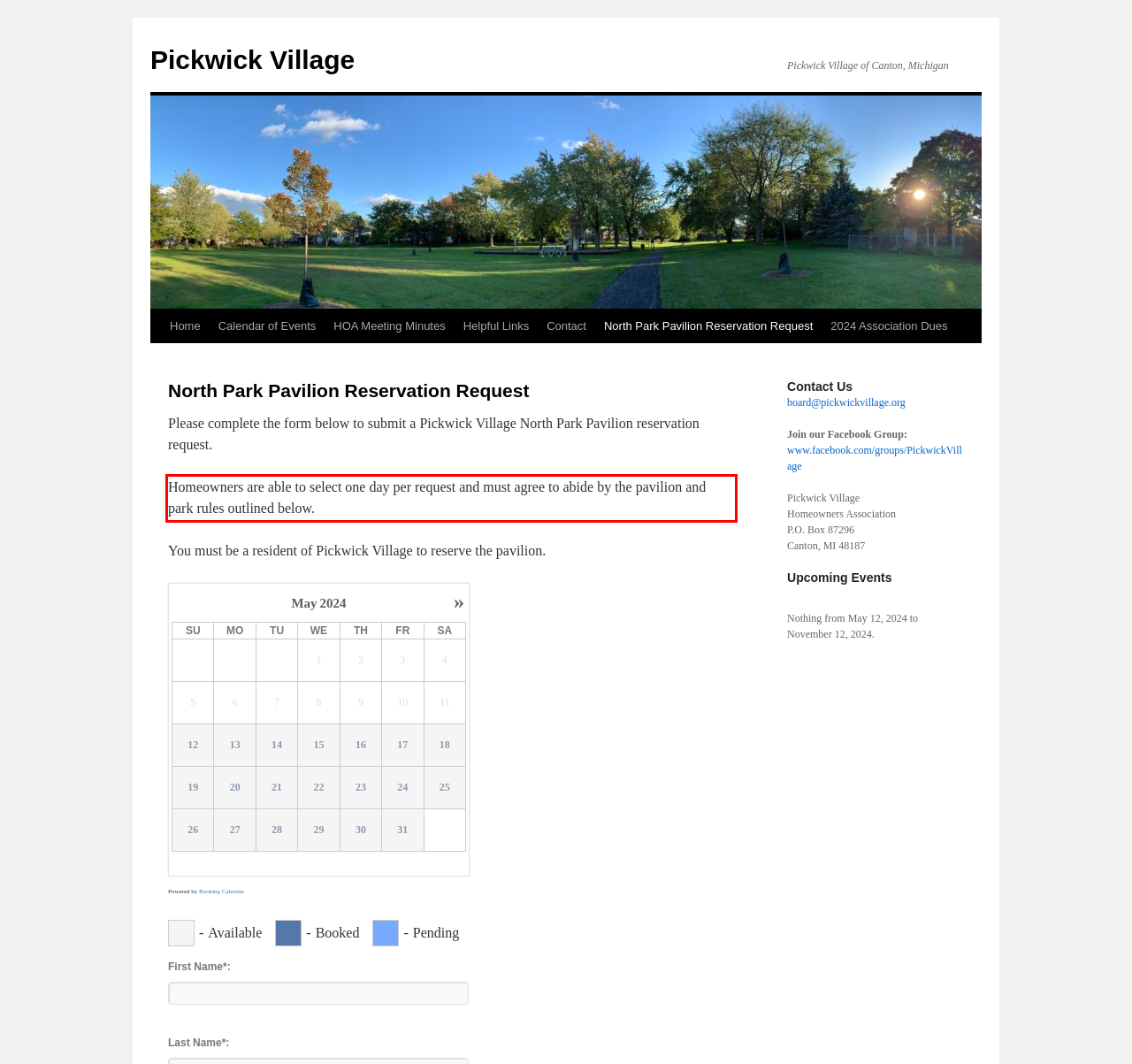Given a screenshot of a webpage containing a red rectangle bounding box, extract and provide the text content found within the red bounding box.

Homeowners are able to select one day per request and must agree to abide by the pavilion and park rules outlined below.